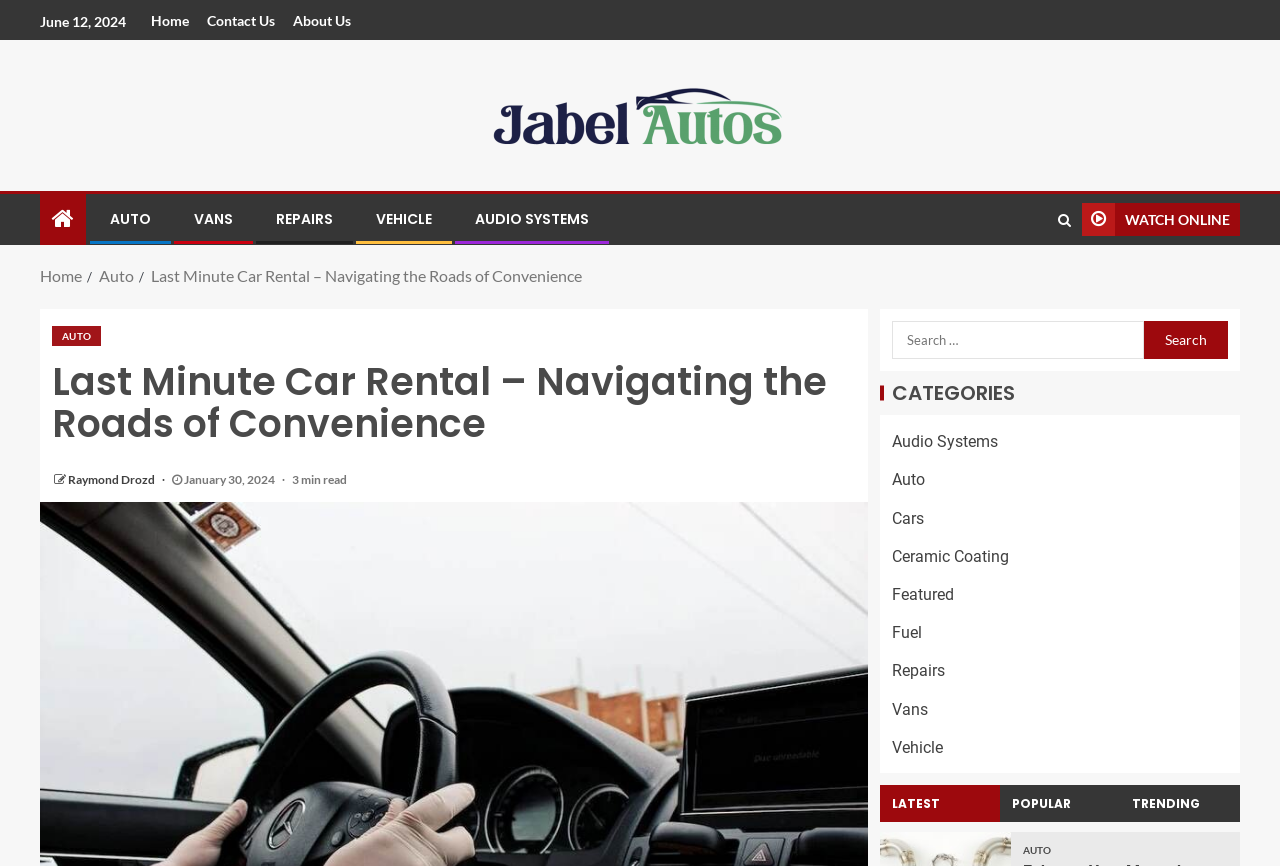Give a one-word or phrase response to the following question: What is the category of the link 'Audio Systems'?

CATEGORIES